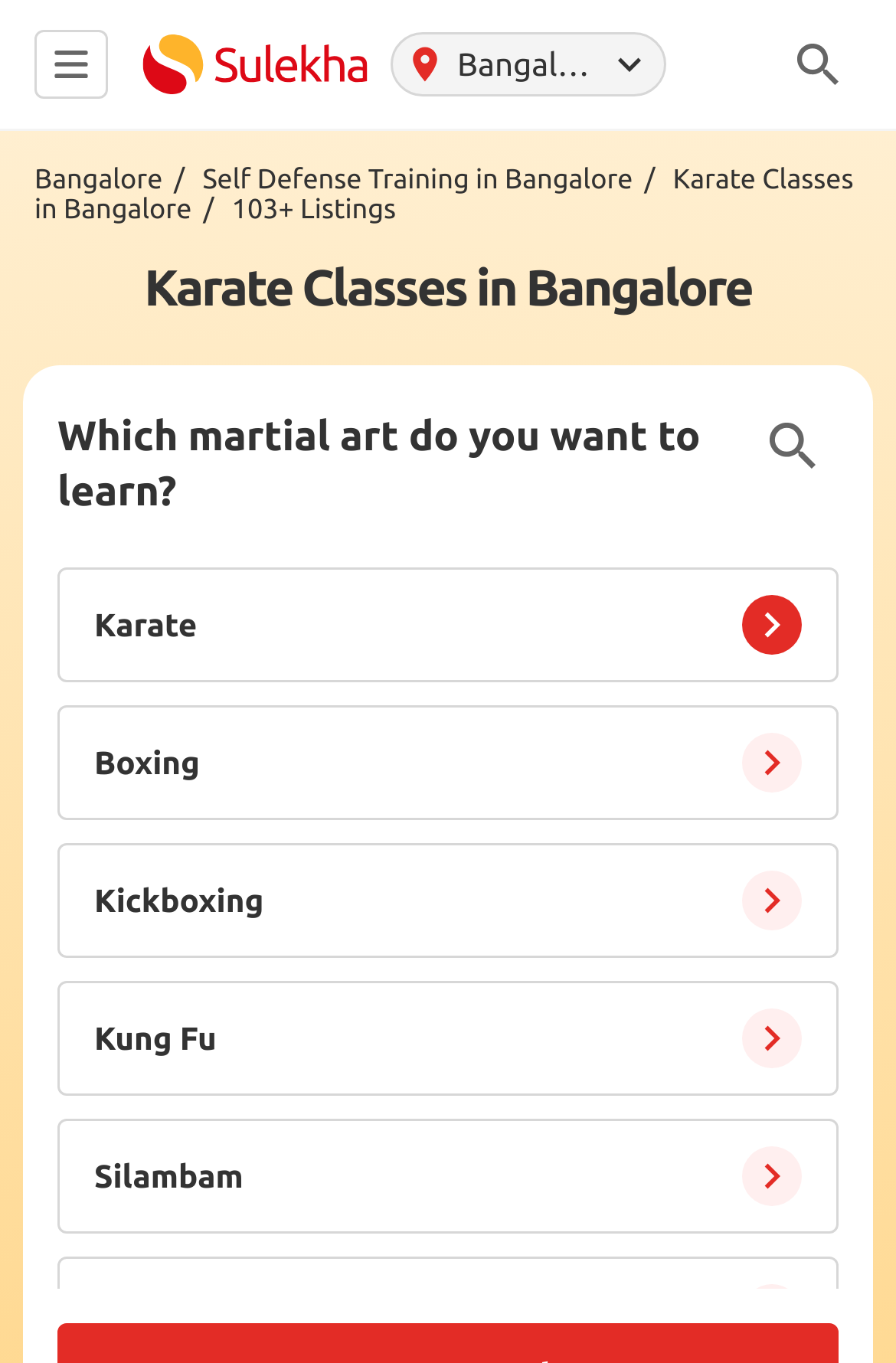Generate an in-depth caption that captures all aspects of the webpage.

The webpage is about karate classes in Bangalore, with a focus on training schools for kids and beginners. At the top left, there is a small image, followed by a link to "Sulekha" with an accompanying SVG icon. To the right of these elements, there are three more images aligned horizontally.

Below these images, there is a text "Bangalore" and another image to its right. Further to the right, there is another image. The top section of the page is dominated by these images and the "Sulekha" link.

In the middle section of the page, there are three links: "Bangalore/", "Self Defense Training in Bangalore/", and "Karate Classes in Bangalore/". These links are aligned horizontally and are followed by a text "103+ Listings".

Below these links, there is a heading "Karate Classes in Bangalore" that spans almost the entire width of the page. Under this heading, there is another heading "Which martial art do you want to learn?" with an image to its right.

The lower section of the page features a series of radio buttons, each representing a different martial art: Karate, Boxing, Kickboxing, Kung Fu, Silambam, and Kalari. The Karate radio button is selected by default.